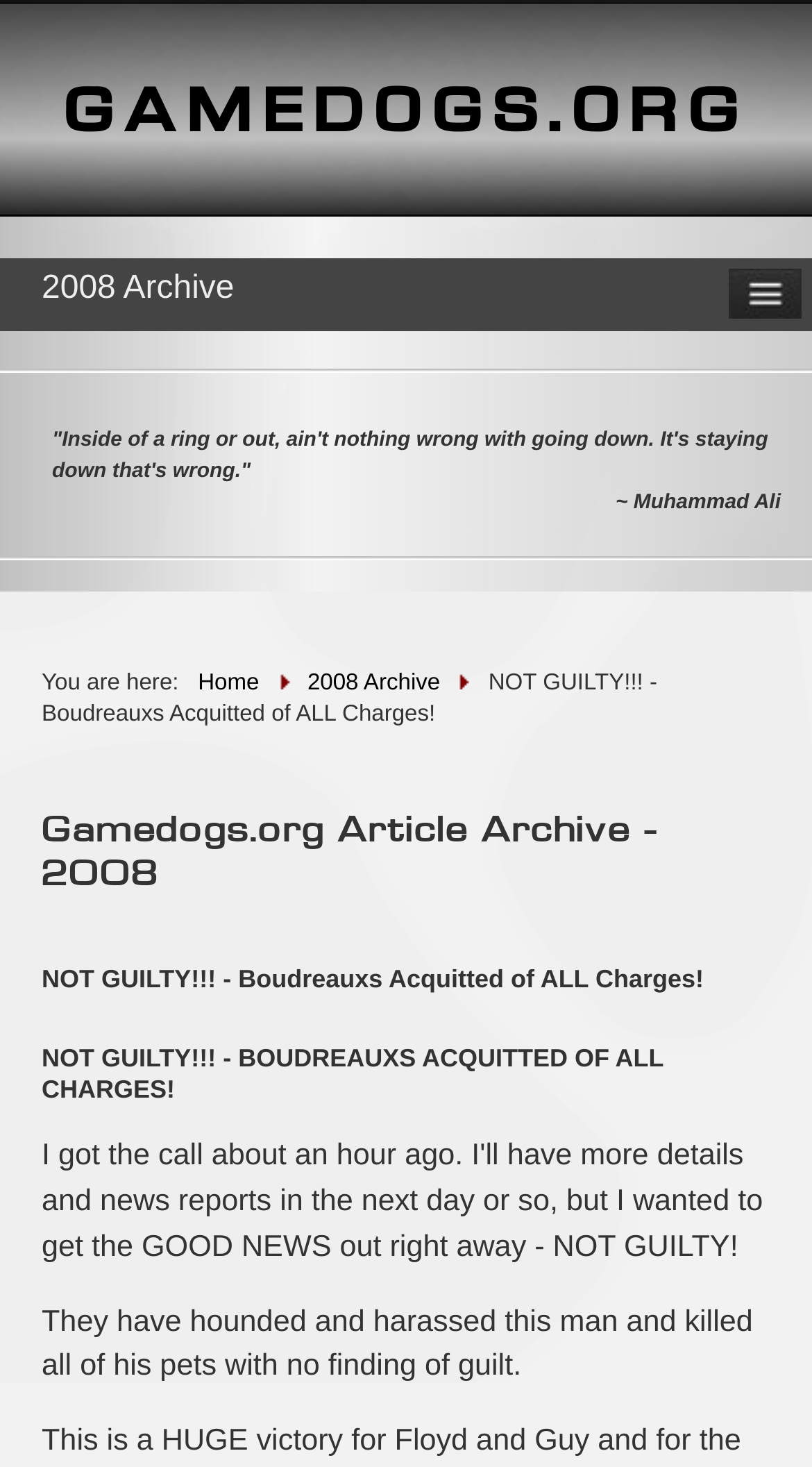Extract the bounding box coordinates of the UI element described by: "2008 Archive". The coordinates should include four float numbers ranging from 0 to 1, e.g., [left, top, right, bottom].

[0.379, 0.457, 0.55, 0.474]